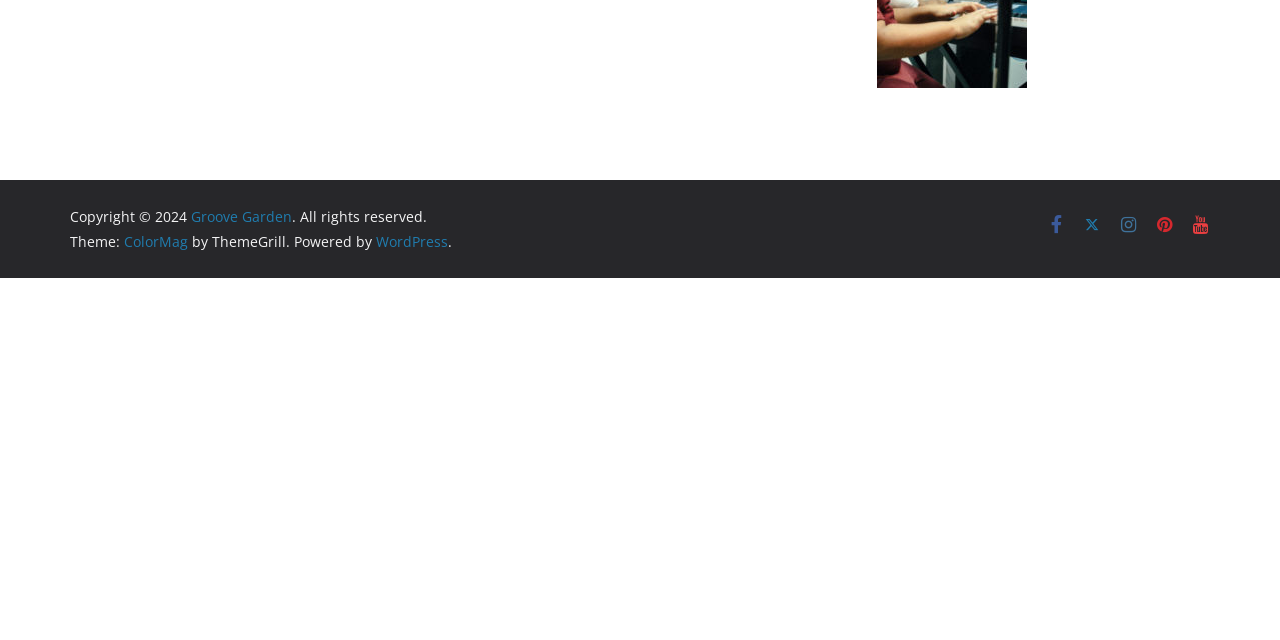Determine the bounding box coordinates for the HTML element described here: "ColorMag".

[0.097, 0.363, 0.147, 0.392]